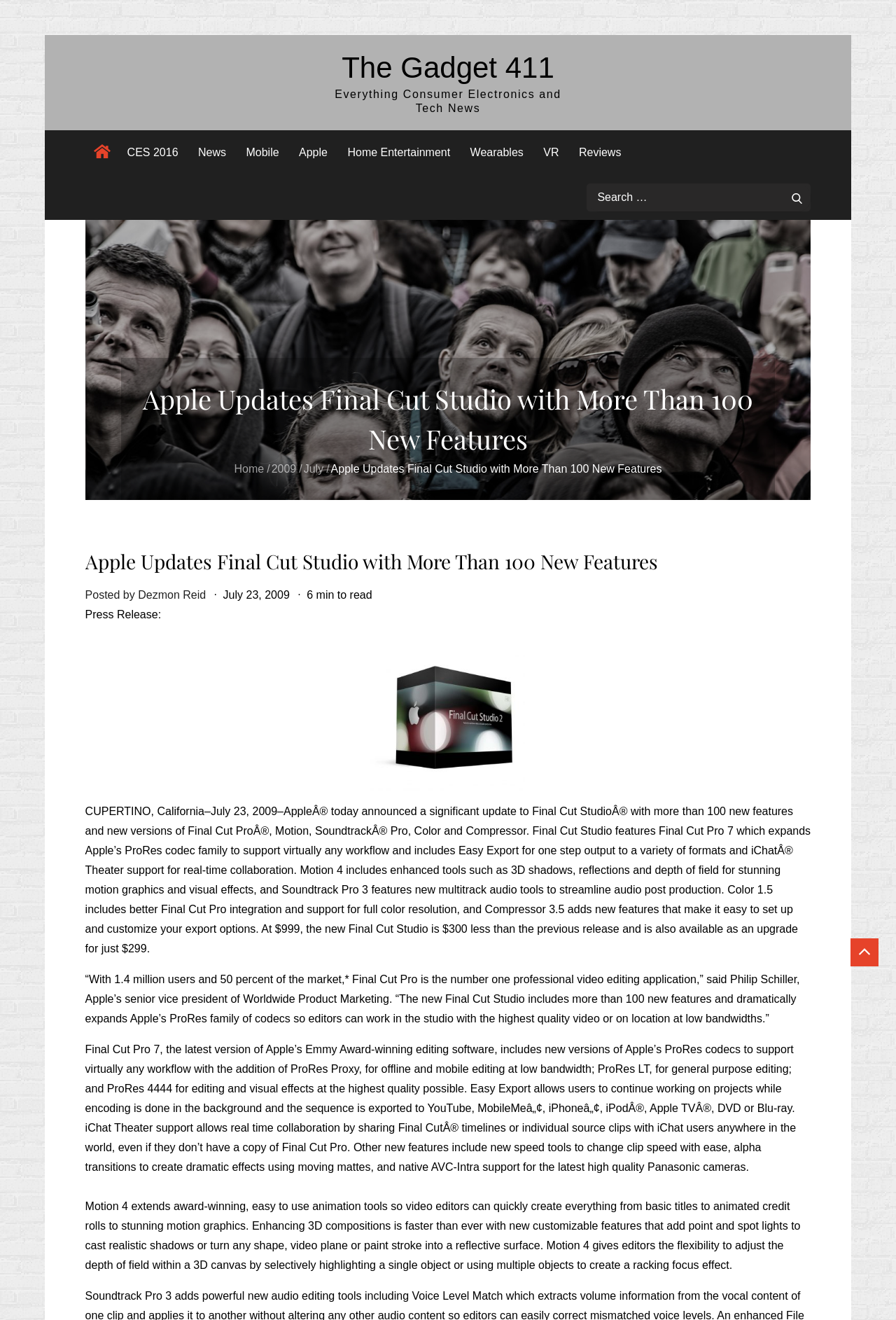Give an extensive and precise description of the webpage.

The webpage is about Apple's update to Final Cut Studio, featuring over 100 new features. At the top, there is a link to skip to the content and a navigation menu with links to various categories such as CES 2016, News, Mobile, Apple, Home Entertainment, Wearables, VR, and Reviews. Below this, there is a search bar with a search button.

The main content of the page is an article about the update to Final Cut Studio. The article title is "Apple Updates Final Cut Studio with More Than 100 New Features" and is followed by a breadcrumb navigation menu with links to Home, 2009, and July. The article itself is divided into sections, with the first section featuring a header with the article title and a link to the author, Dezmon Reid.

Below this, there is a section with a press release about the update, which includes a link to an image of the Final Cut Studio box. The press release text describes the new features of Final Cut Studio, including the expansion of Apple's ProRes codec family, Easy Export, and iChat Theater support. It also quotes Philip Schiller, Apple's senior vice president of Worldwide Product Marketing, discussing the popularity of Final Cut Pro.

The article continues with more details about the new features of Final Cut Pro 7, including new versions of Apple's ProRes codecs, Easy Export, and iChat Theater support. It also describes the new features of Motion 4, including customizable 3D compositions and depth of field adjustments.